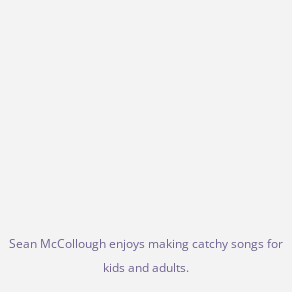Provide a short answer to the following question with just one word or phrase: Who does Sean McCollough's music appeal to?

Children and adults